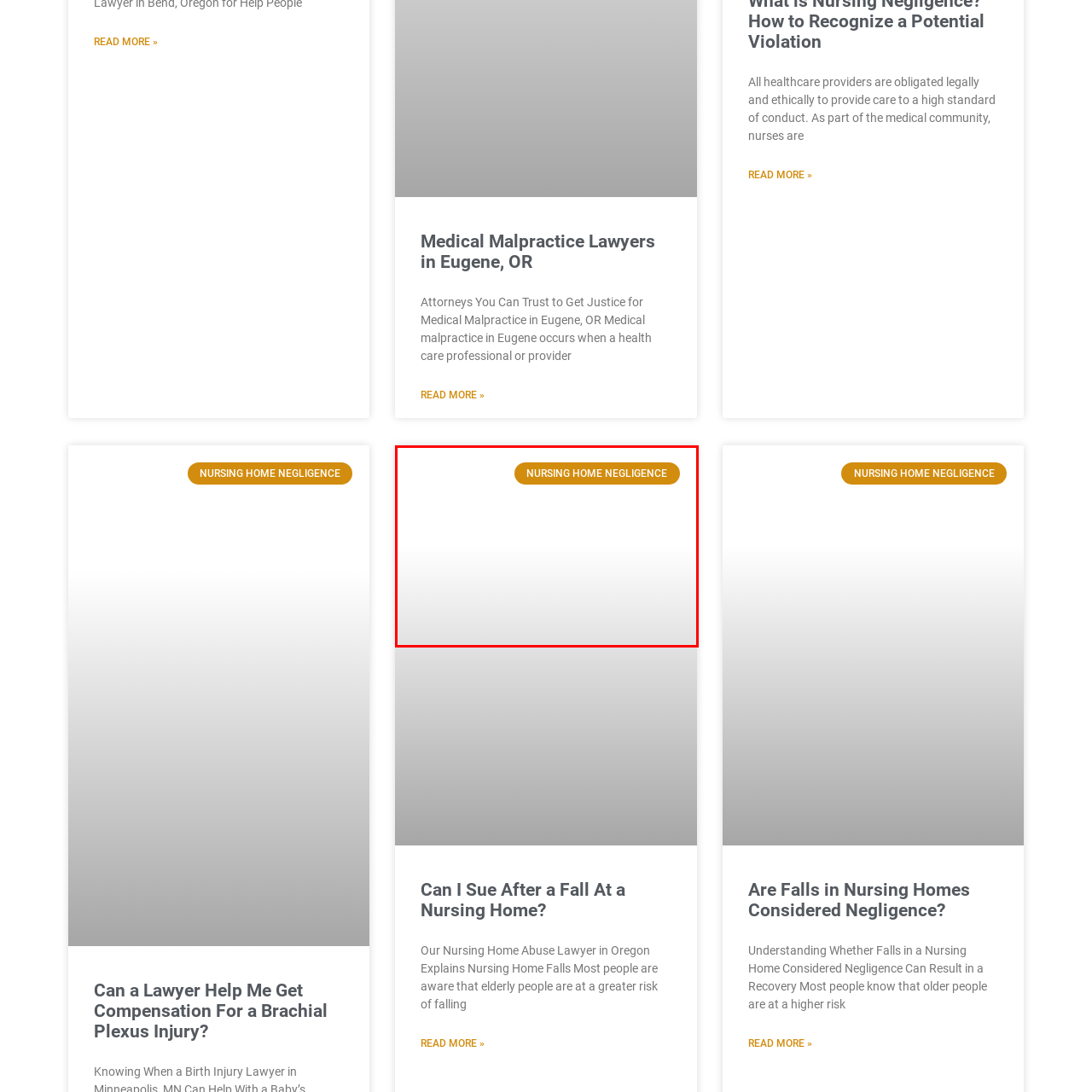Use the image within the highlighted red box to answer the following question with a single word or phrase:
What is the effect of the striking color and typography?

Awareness and advocacy